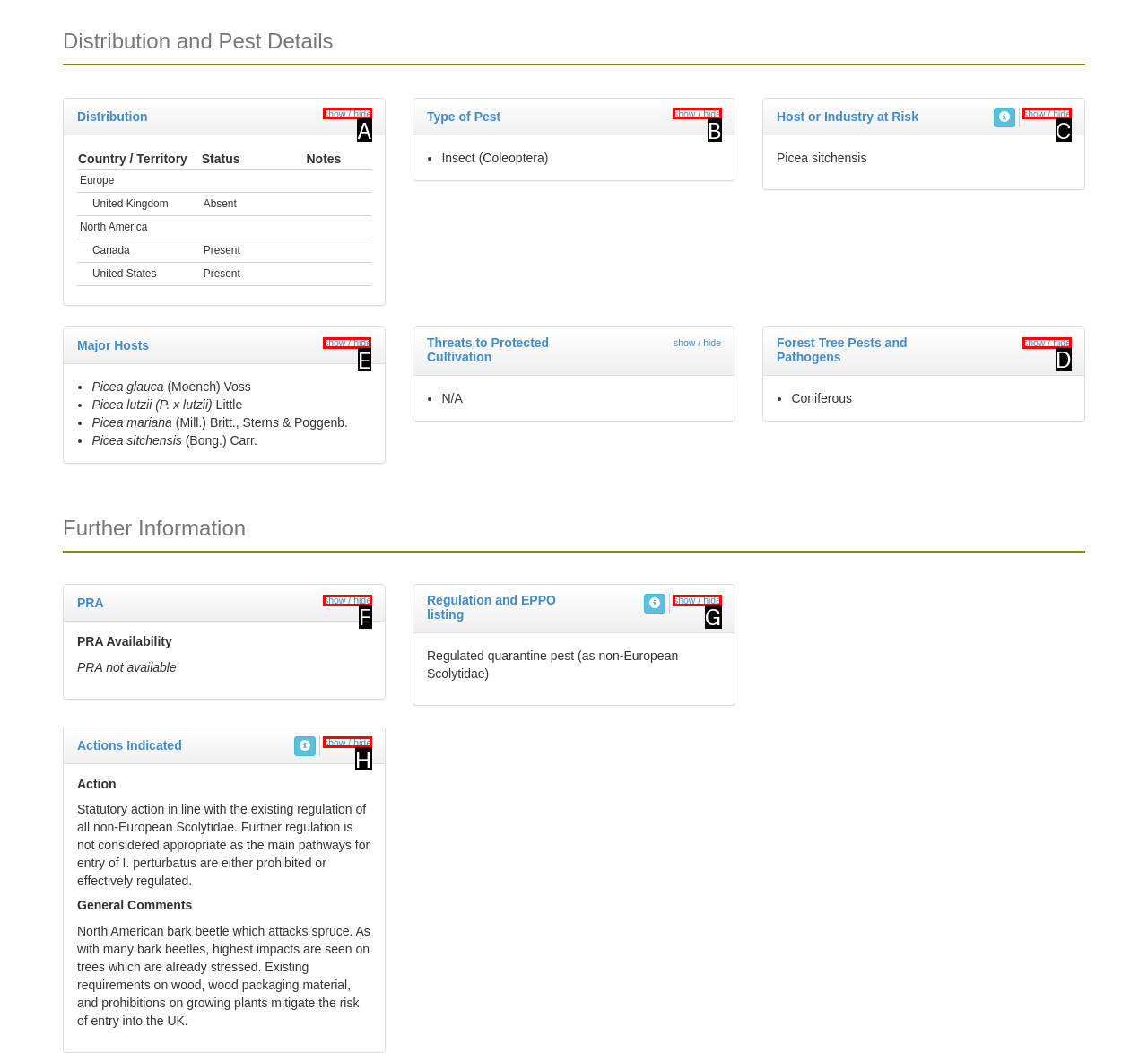Identify the correct option to click in order to complete this task: Show or hide major hosts details
Answer with the letter of the chosen option directly.

E